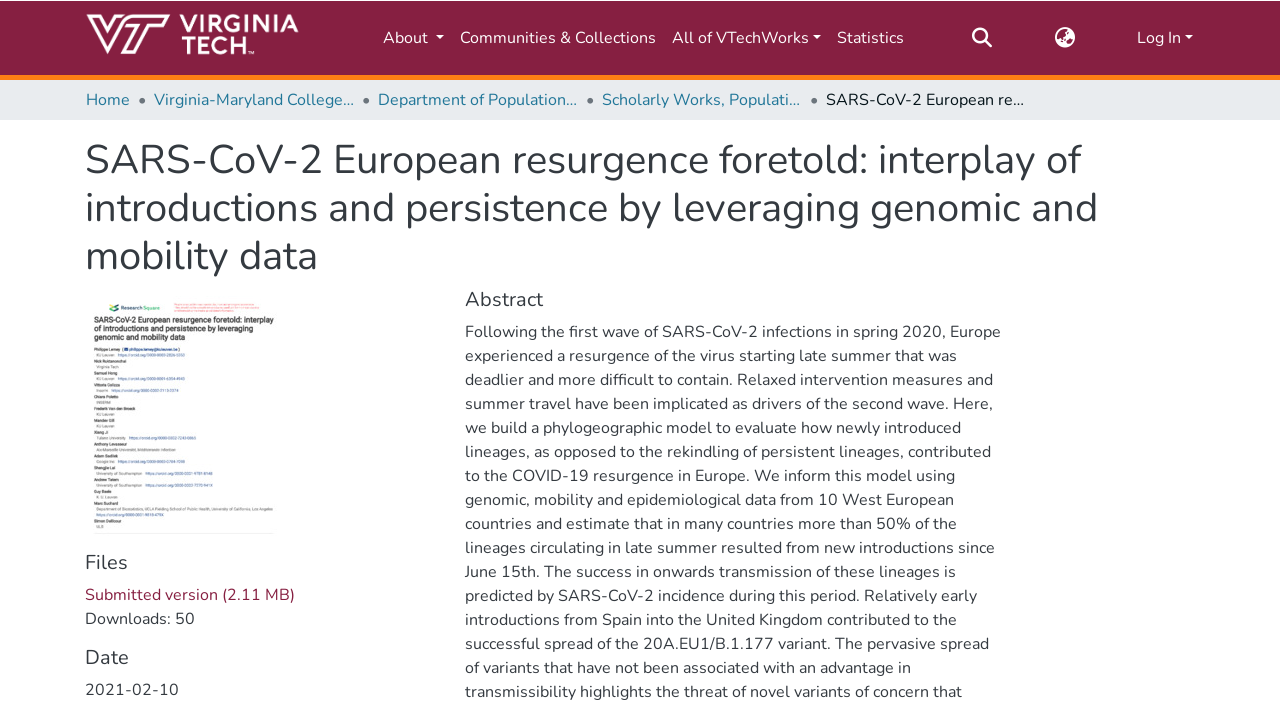Pinpoint the bounding box coordinates of the element that must be clicked to accomplish the following instruction: "Search". The coordinates should be in the format of four float numbers between 0 and 1, i.e., [left, top, right, bottom].

None